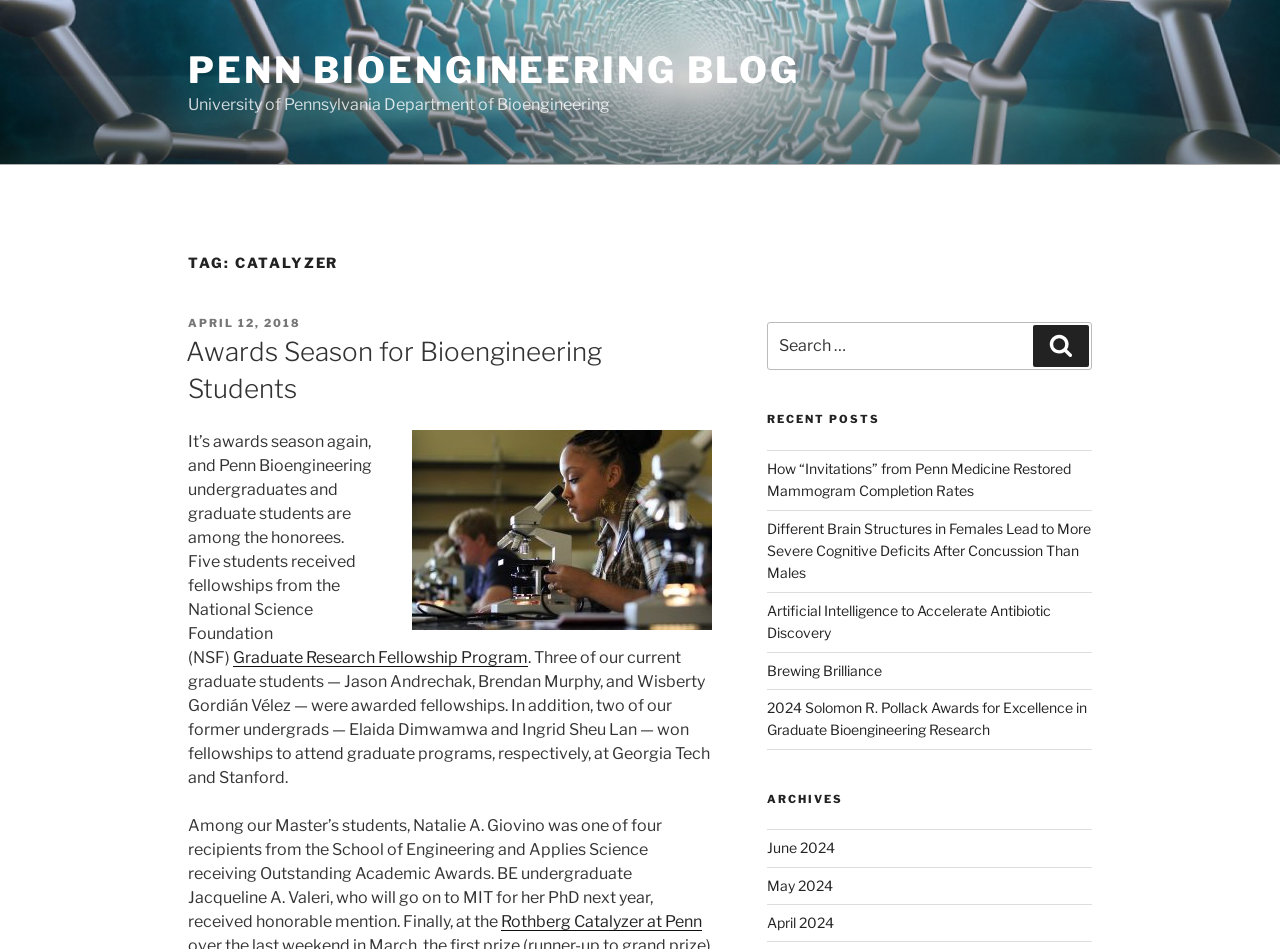Please study the image and answer the question comprehensively:
How many students received fellowships from the National Science Foundation?

I found the answer by reading the text content of the webpage, specifically the paragraph that starts with 'It’s awards season again, and Penn Bioengineering undergraduates and graduate students are among the honorees.' which mentions that 'Five students received fellowships from the National Science Foundation (NSF)'.